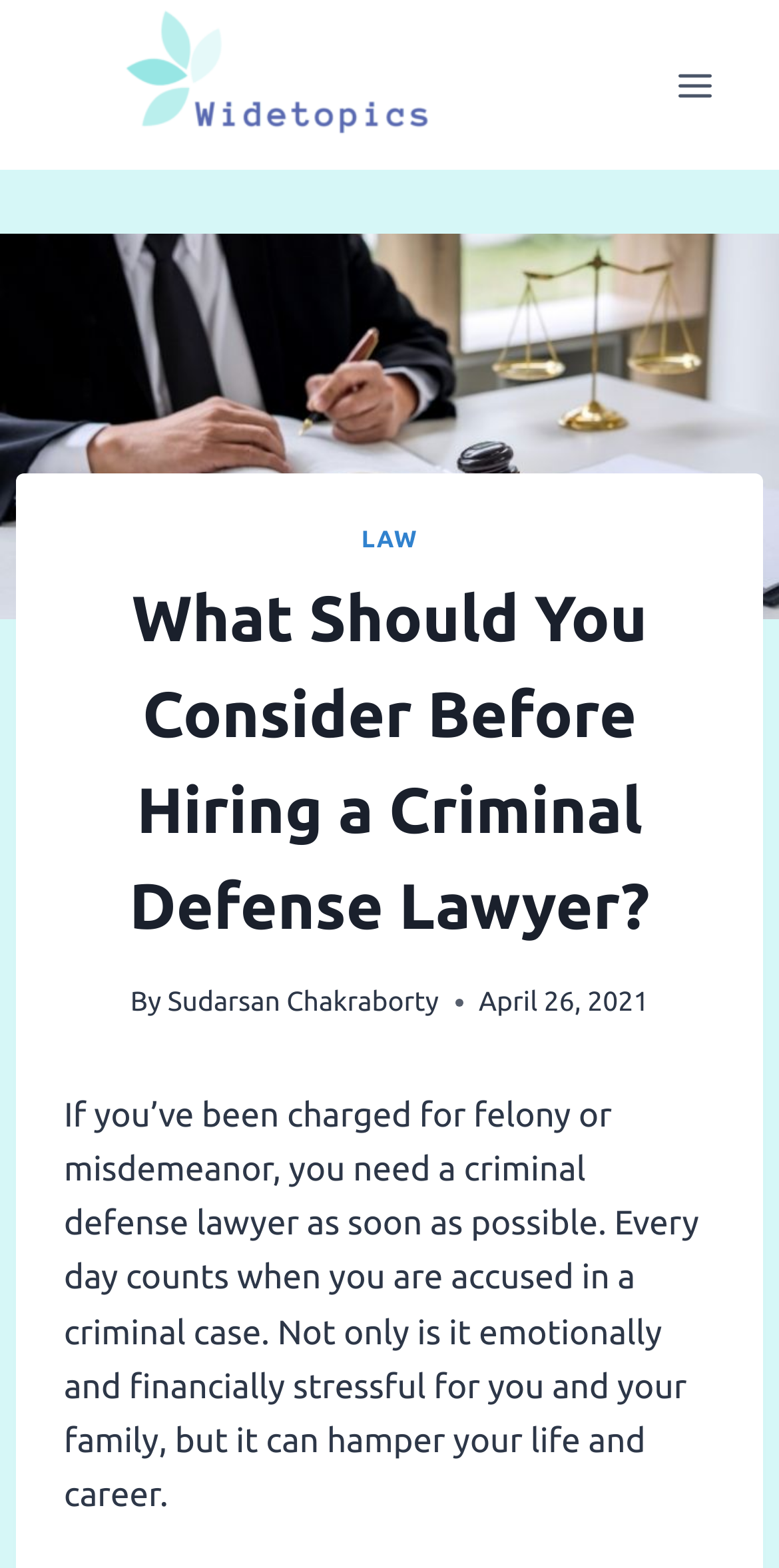Create a detailed narrative describing the layout and content of the webpage.

The webpage is about considering factors before hiring a criminal defense lawyer. At the top left, there is a logo of "Widetopics" which is also a link. Next to it, on the right side, there is a button to open a menu. 

Below the logo, there is a large image that spans the entire width of the page, with a header that reads "Criminal Defense Lawyer". Within this header, there is a smaller heading that asks "What Should You Consider Before Hiring a Criminal Defense Lawyer?" accompanied by a link to "LAW" on its left side. 

The author of the article, "Sudarsan Chakraborty", is credited below the heading, along with the date "April 26, 2021". A paragraph of text follows, which explains the importance of hiring a criminal defense lawyer as soon as possible when accused of a felony or misdemeanor, highlighting the emotional, financial, and career implications of such a situation.